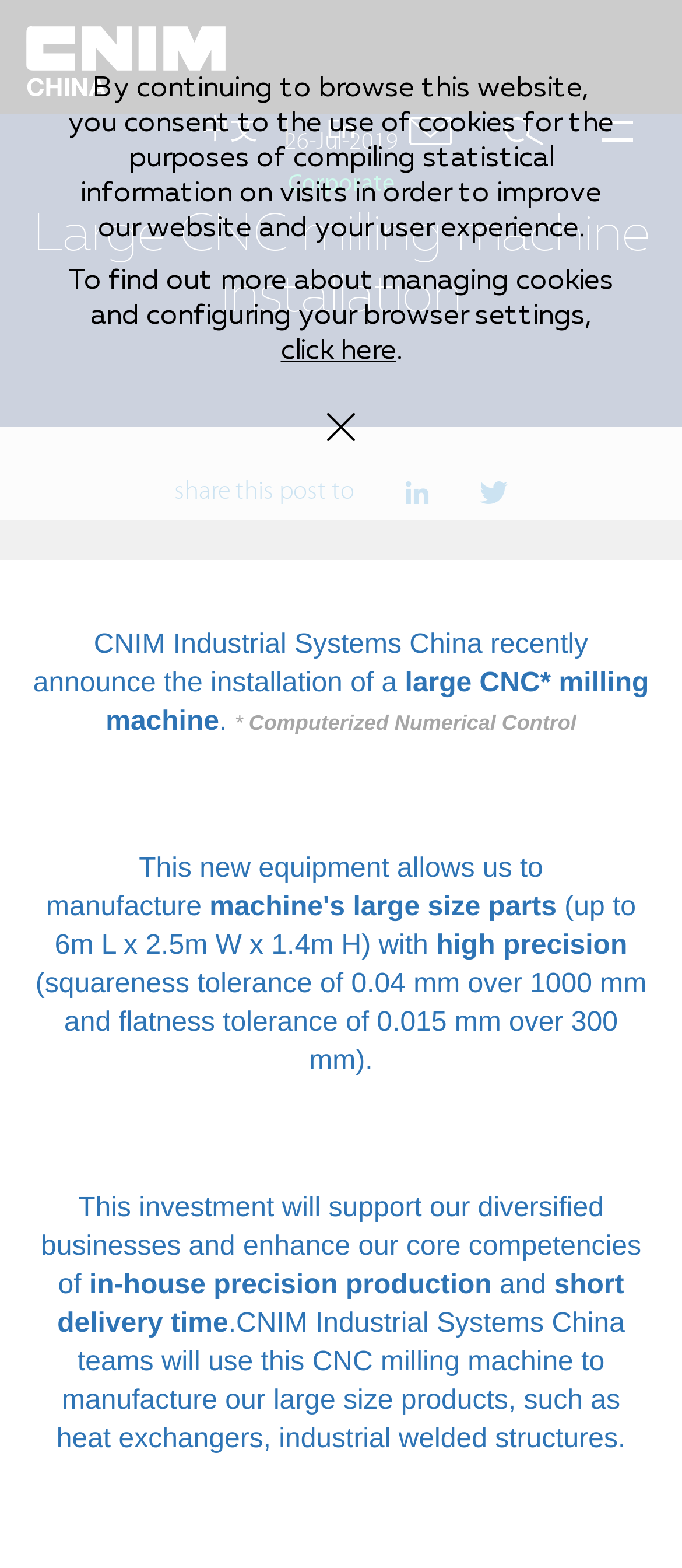What is the purpose of the new equipment?
Please answer the question with a detailed and comprehensive explanation.

The purpose of the new equipment, a large CNC milling machine, can be found in the article content. It is stated that the machine will be used to manufacture large size products, such as heat exchangers and industrial welded structures.